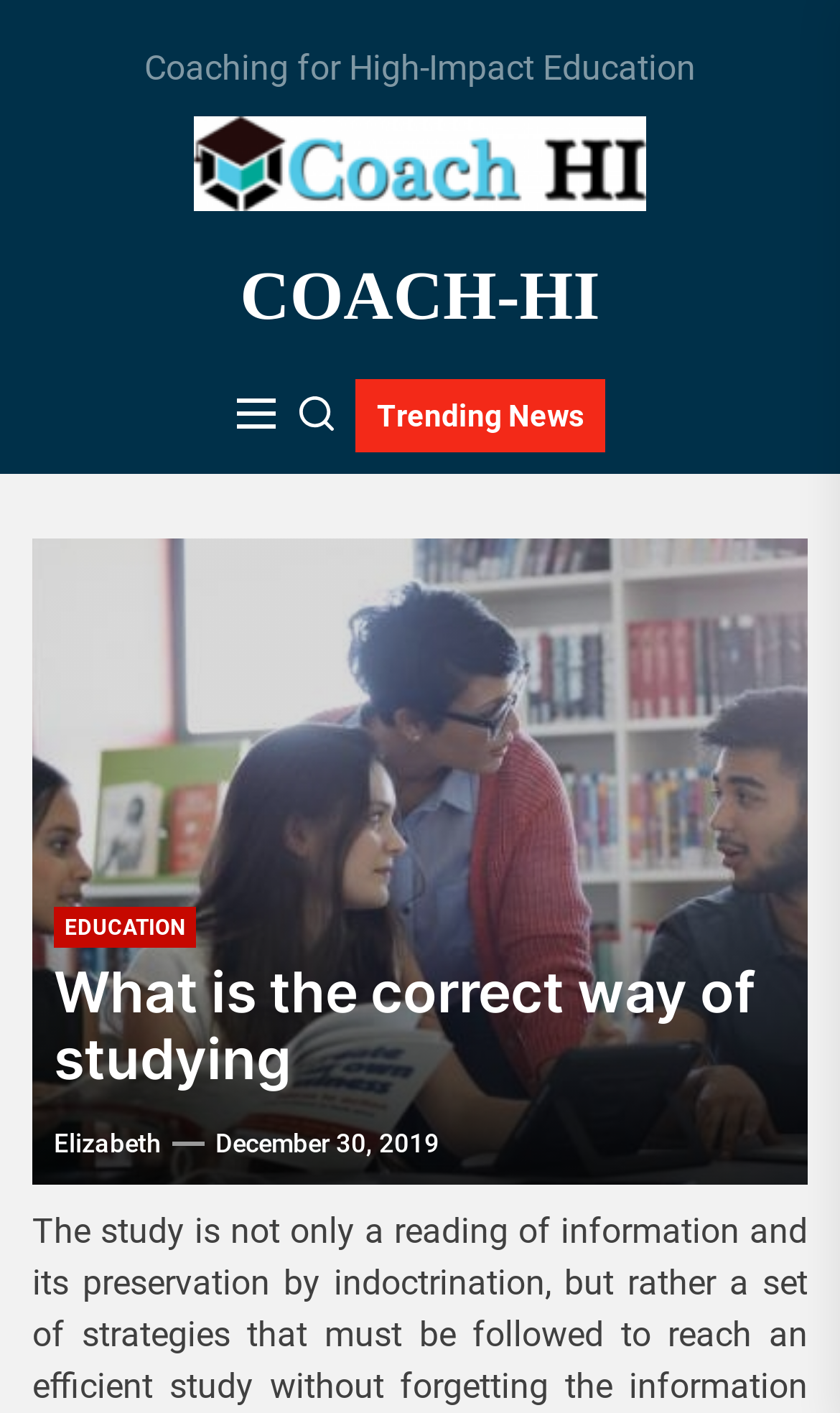Use a single word or phrase to answer the question:
Who is the author of the article?

Elizabeth